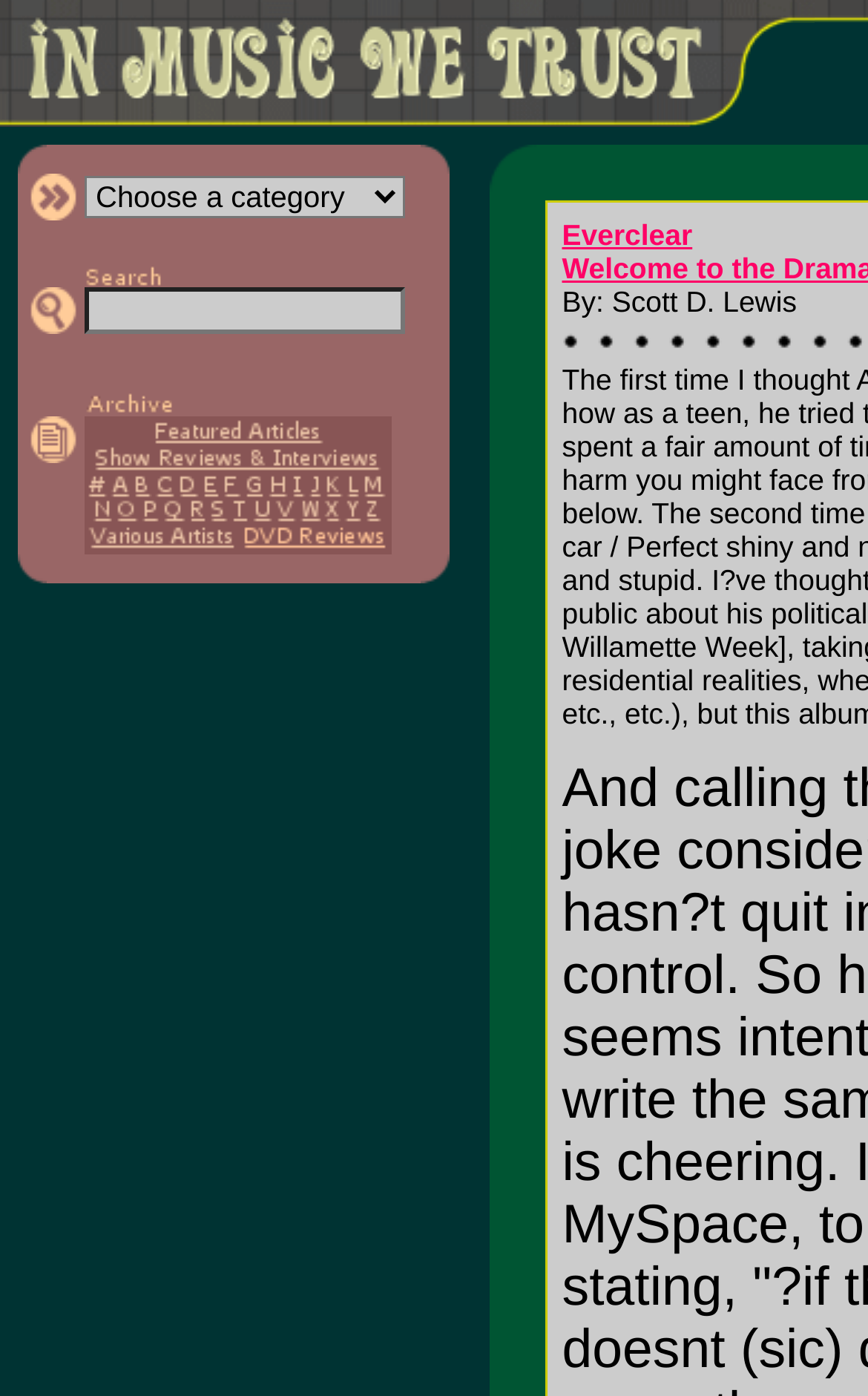Identify the bounding box of the UI element that matches this description: "alt=">> Choose a category"".

[0.033, 0.124, 0.097, 0.158]